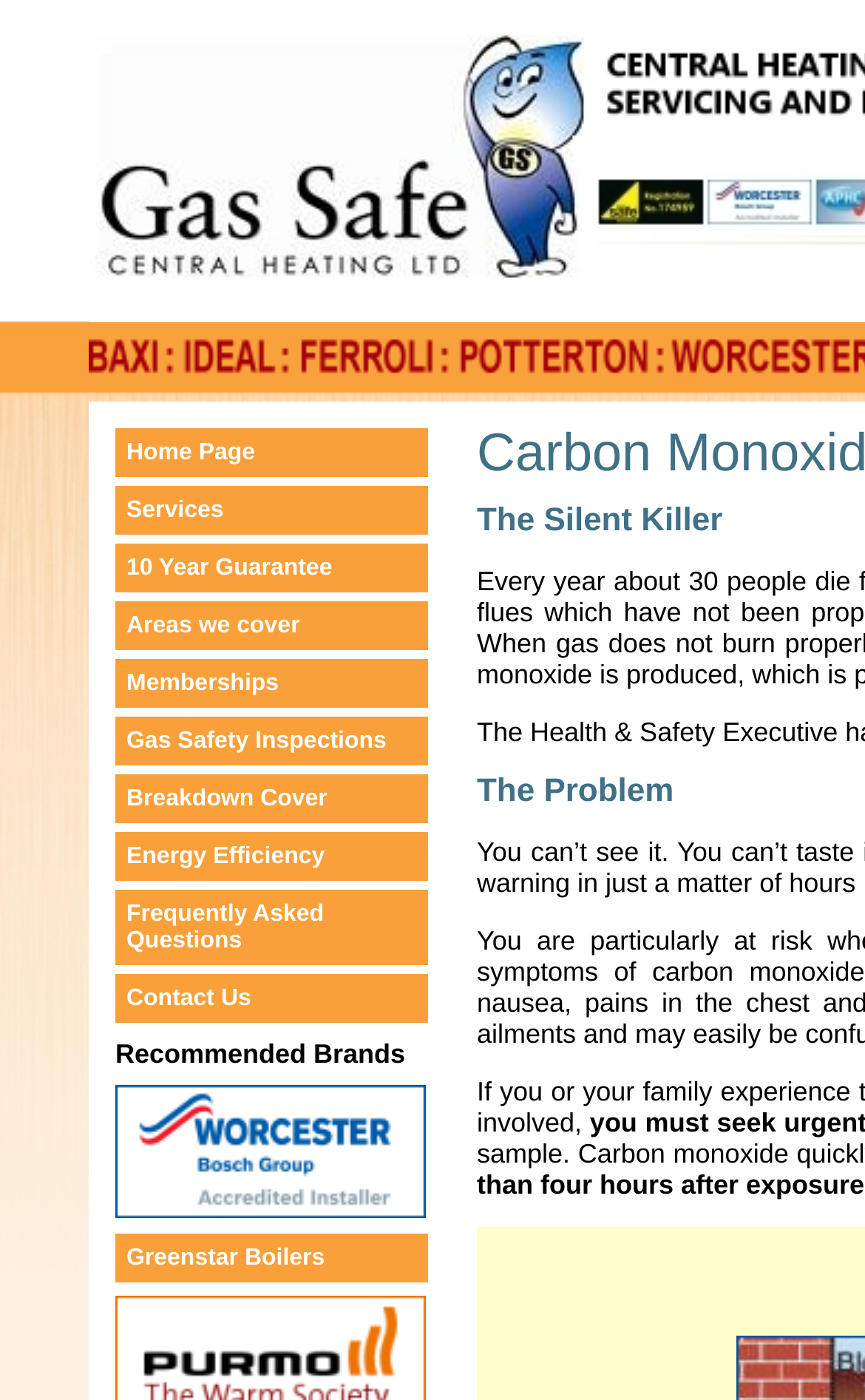Identify and provide the bounding box for the element described by: "alt="Worcester Bosch"".

[0.133, 0.853, 0.492, 0.875]